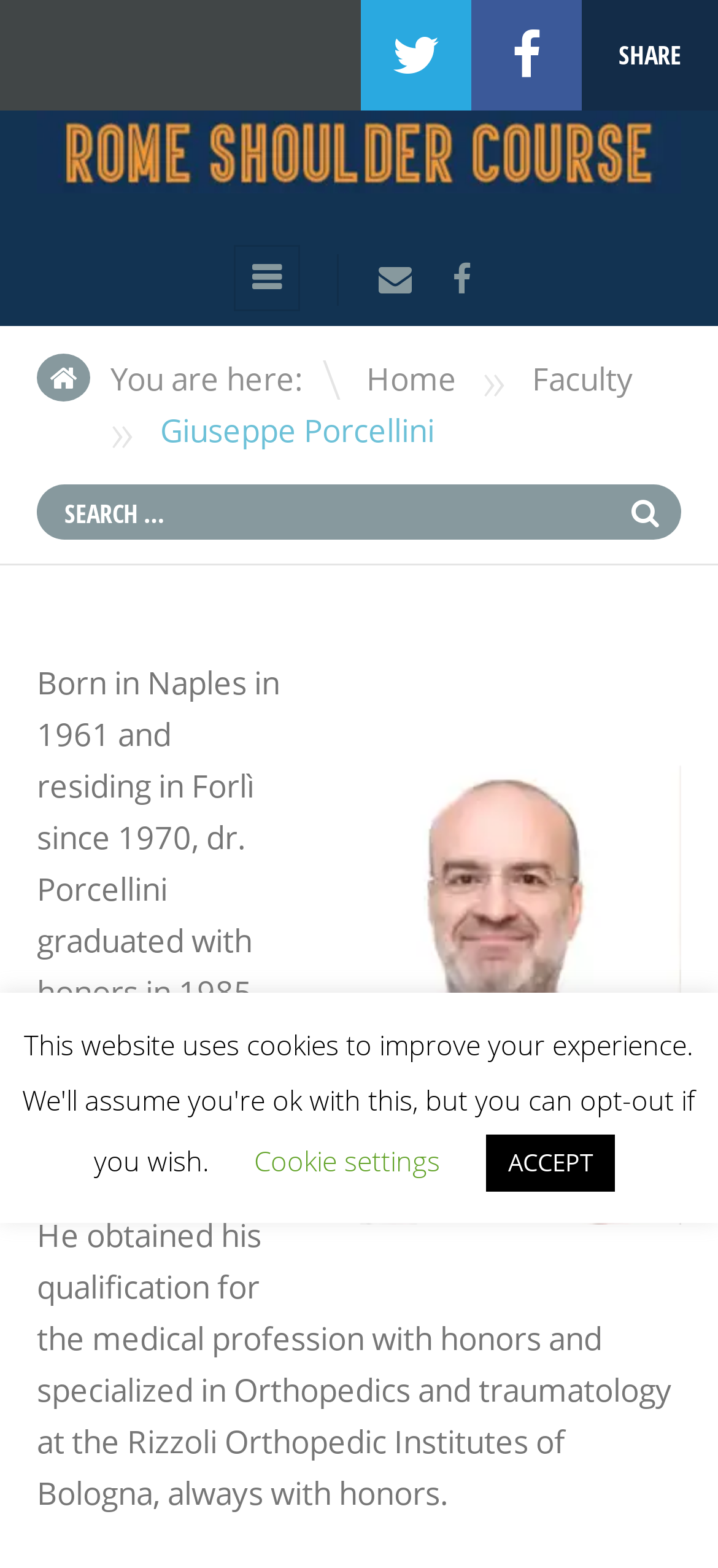Please locate the UI element described by "title="Rome Shoulder Course"" and provide its bounding box coordinates.

[0.051, 0.079, 0.949, 0.137]